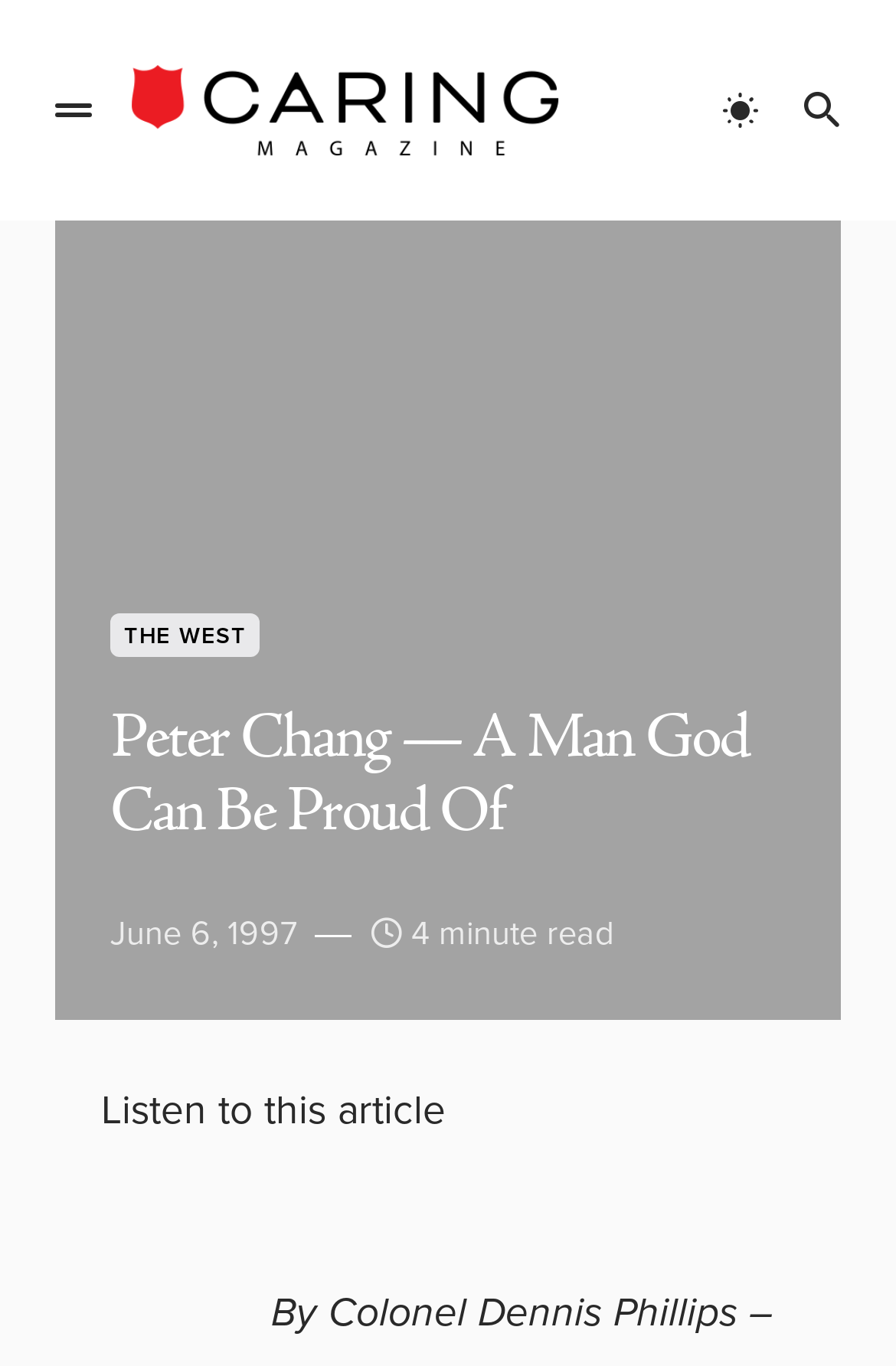Give a complete and precise description of the webpage's appearance.

The webpage is an article titled "Peter Chang — A Man God Can Be Proud Of" from Caring Magazine. At the top left, there is a button and a link to Caring Magazine, accompanied by an image of the magazine's logo. On the top right, there are two more buttons. 

Below the top section, there is a large figure that spans most of the width of the page. Within this figure, there is a link to "THE WEST" positioned on the left side. 

The main content of the article begins with a heading that spans most of the width of the page, followed by a date "June 6, 1997" and a note "4 minute read" on the same line, with the latter positioned more to the right. 

The article text starts below the heading, but the first line is "By Colonel Dennis Phillips –" which is positioned near the bottom of the page. There is also a link to "Listen to this article" near the bottom left of the page.